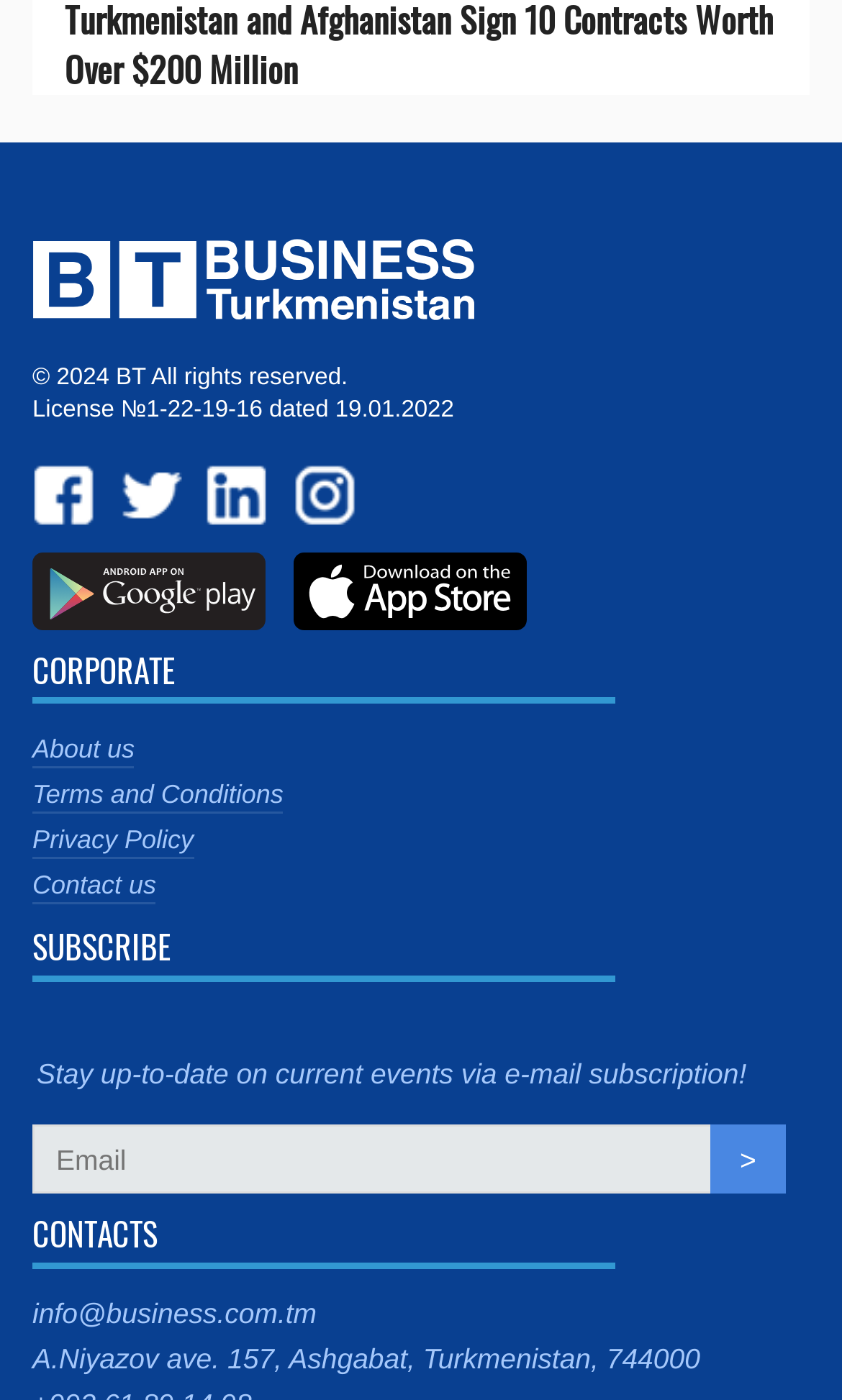Find the bounding box coordinates for the element that must be clicked to complete the instruction: "view the image about vitamins and oral health". The coordinates should be four float numbers between 0 and 1, indicated as [left, top, right, bottom].

None